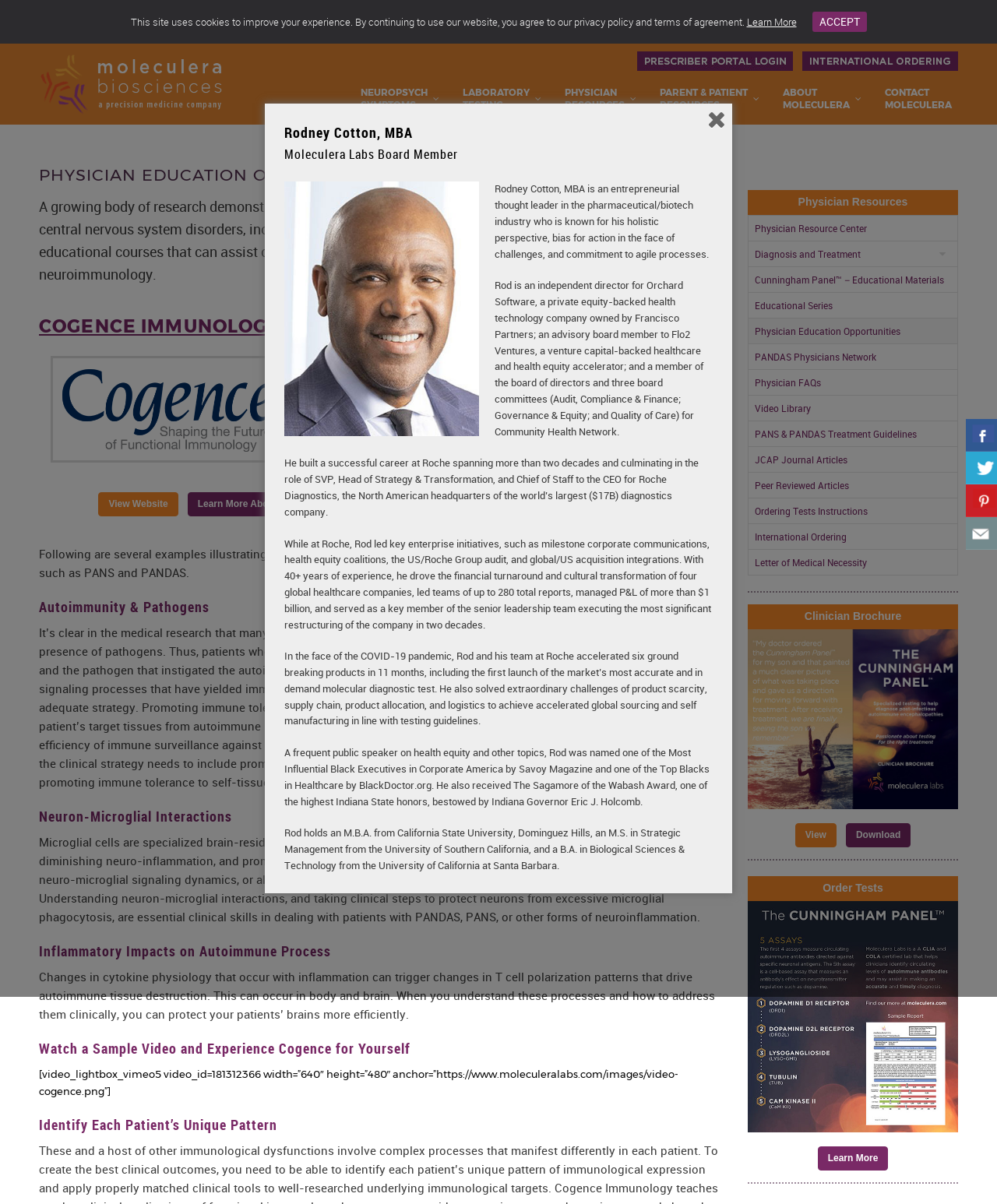Can you pinpoint the bounding box coordinates for the clickable element required for this instruction: "View Physician Resource Center"? The coordinates should be four float numbers between 0 and 1, i.e., [left, top, right, bottom].

[0.75, 0.179, 0.961, 0.201]